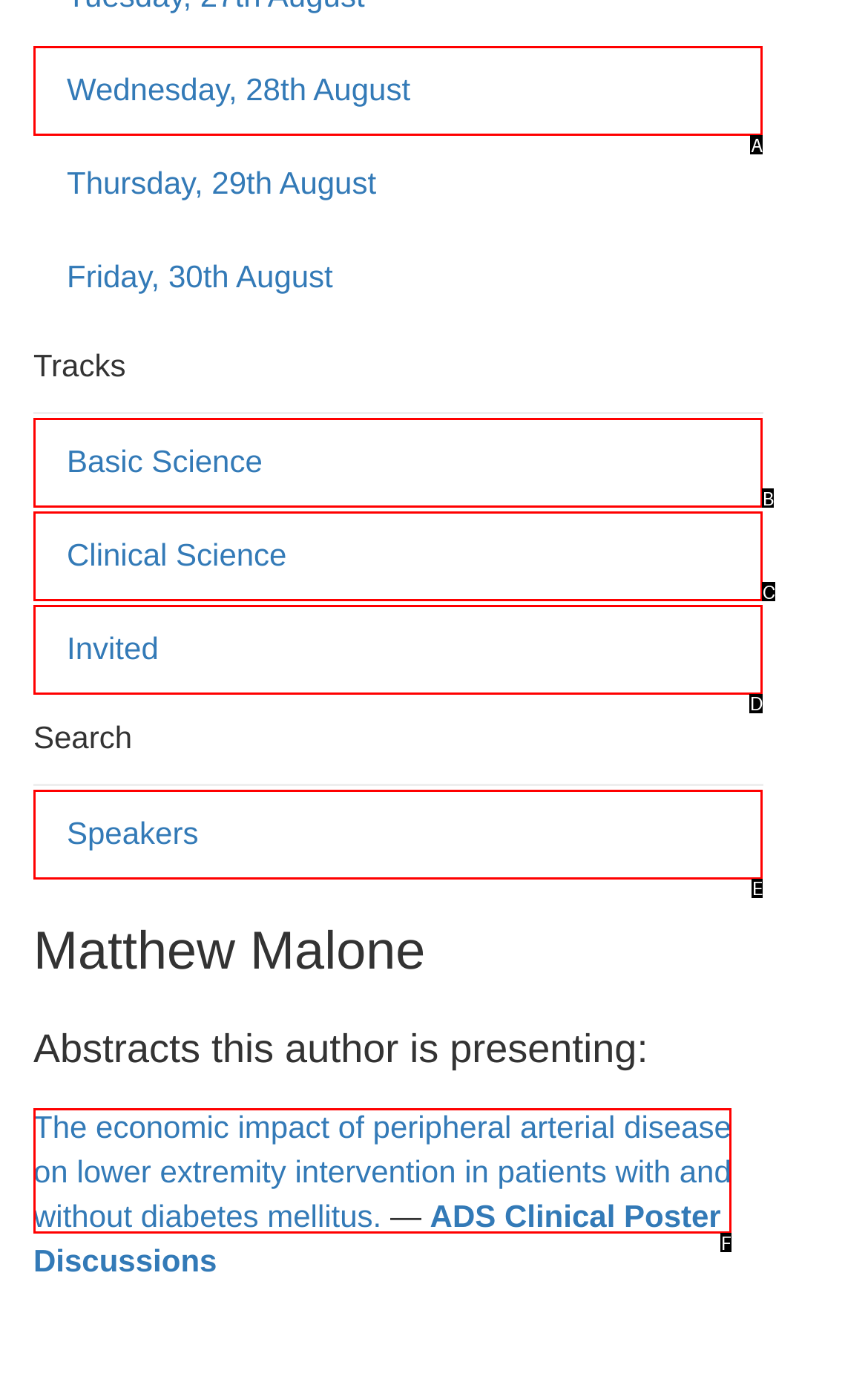Which HTML element matches the description: Speakers the best? Answer directly with the letter of the chosen option.

E